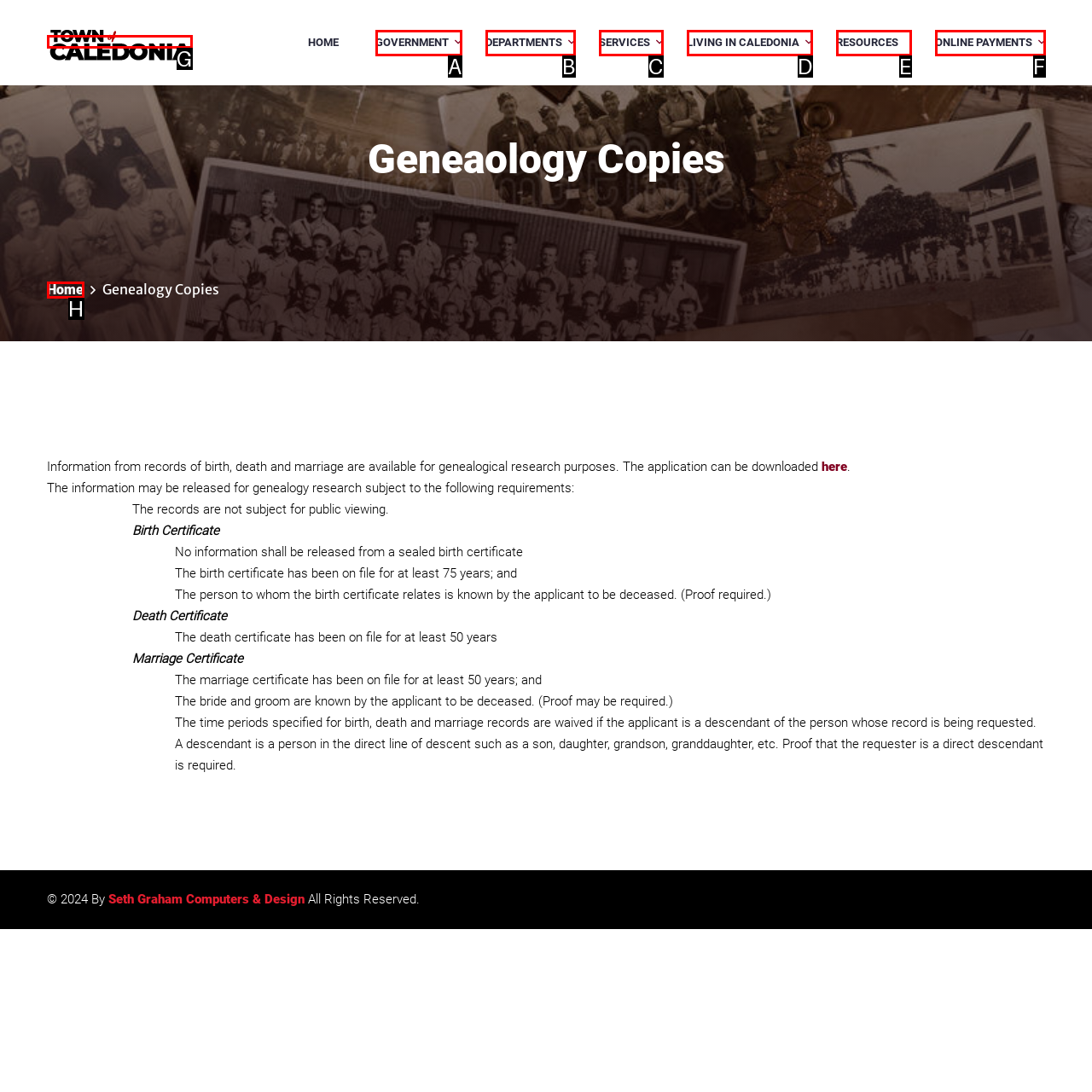From the given choices, determine which HTML element aligns with the description: Son Serra Shelter / munarq Respond with the letter of the appropriate option.

None